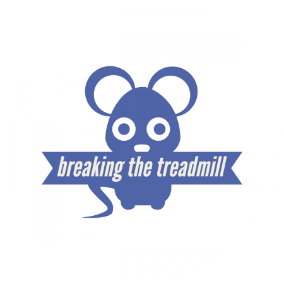What is written on the banner below the mouse?
We need a detailed and meticulous answer to the question.

According to the caption, the banner below the mouse features the text 'breaking the treadmill' in bold, white letters, which contrasts sharply with the blue background.